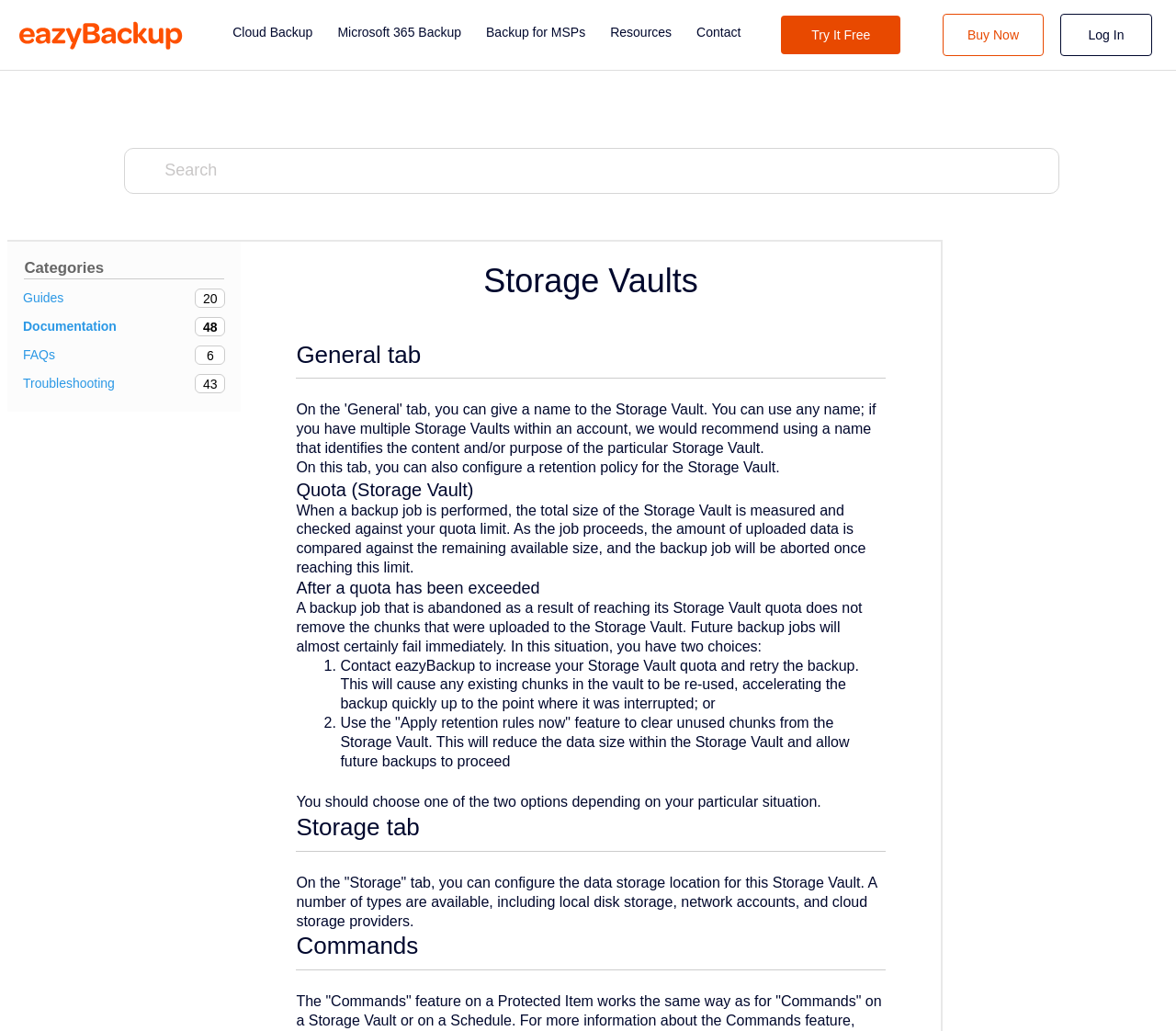What happens when a backup job exceeds the quota limit?
Please answer the question with as much detail as possible using the screenshot.

I found the answer by reading the static text elements on the page, which explain that when a backup job exceeds the quota limit, it will be aborted. This is stated in the section 'After a quota has been exceeded'.